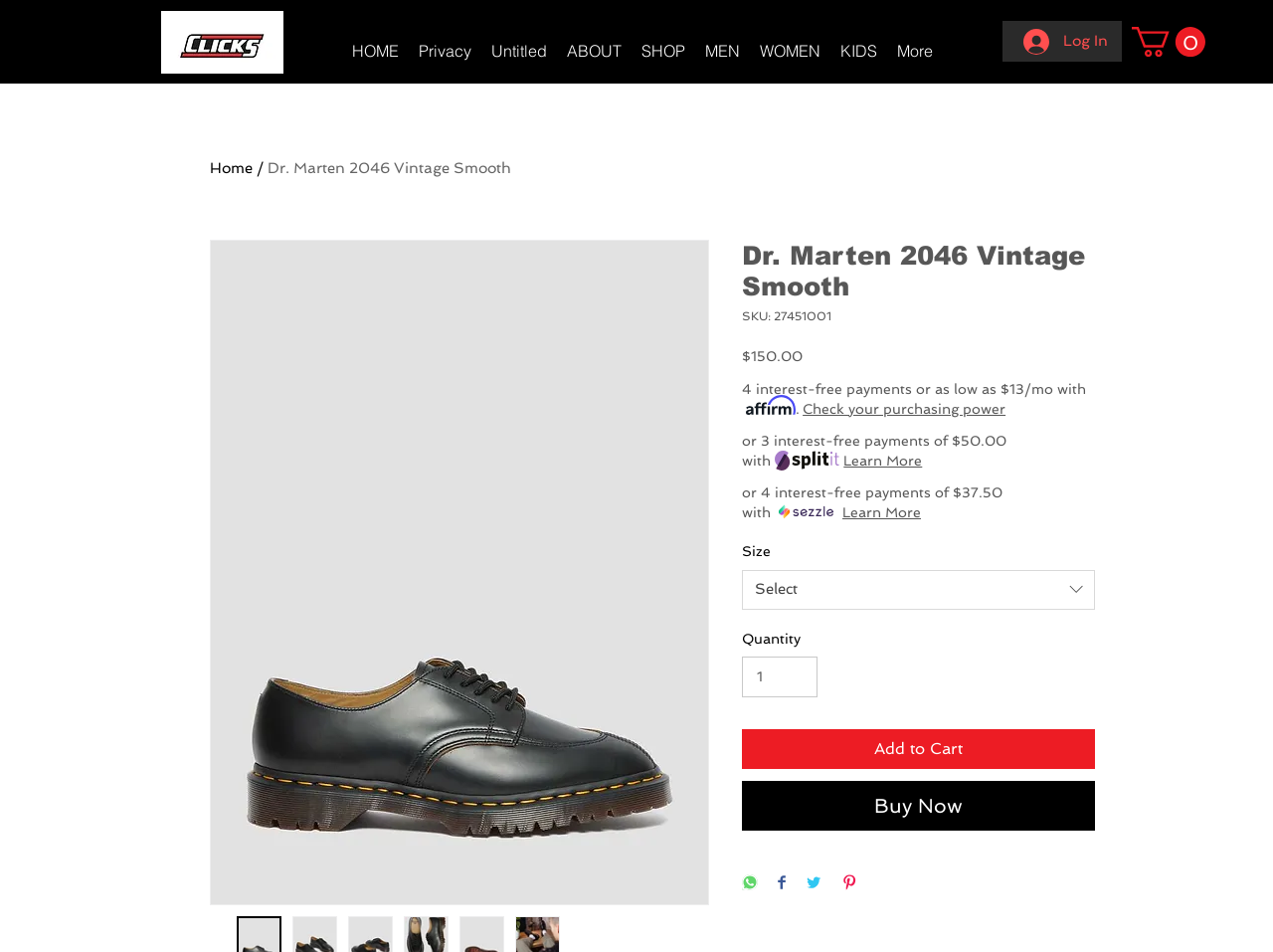Find and provide the bounding box coordinates for the UI element described here: "Add to Cart". The coordinates should be given as four float numbers between 0 and 1: [left, top, right, bottom].

[0.583, 0.603, 0.86, 0.644]